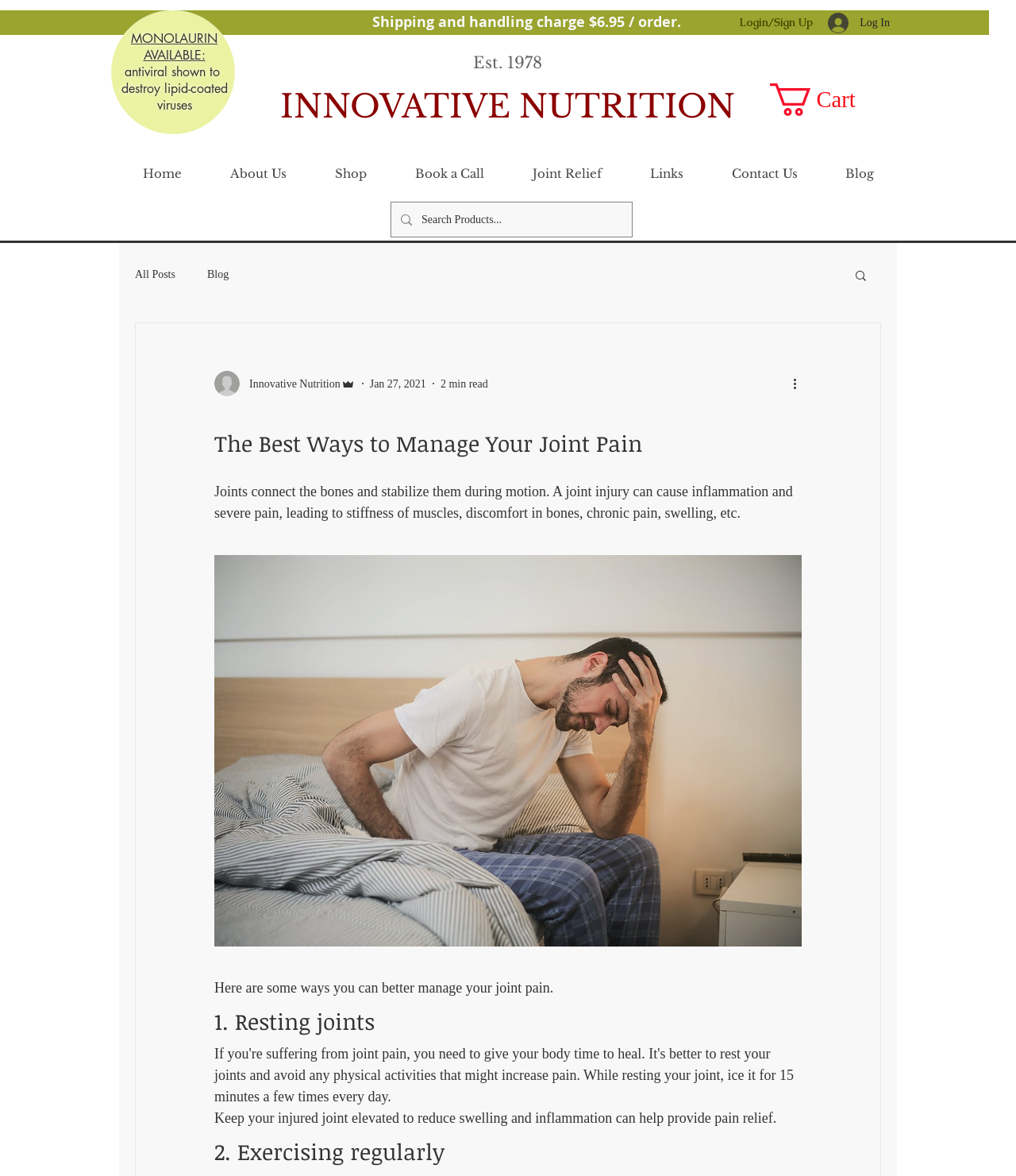Please find the bounding box coordinates (top-left x, top-left y, bottom-right x, bottom-right y) in the screenshot for the UI element described as follows: aria-label="Search Products..." name="q" placeholder="Search Products..."

[0.415, 0.172, 0.589, 0.201]